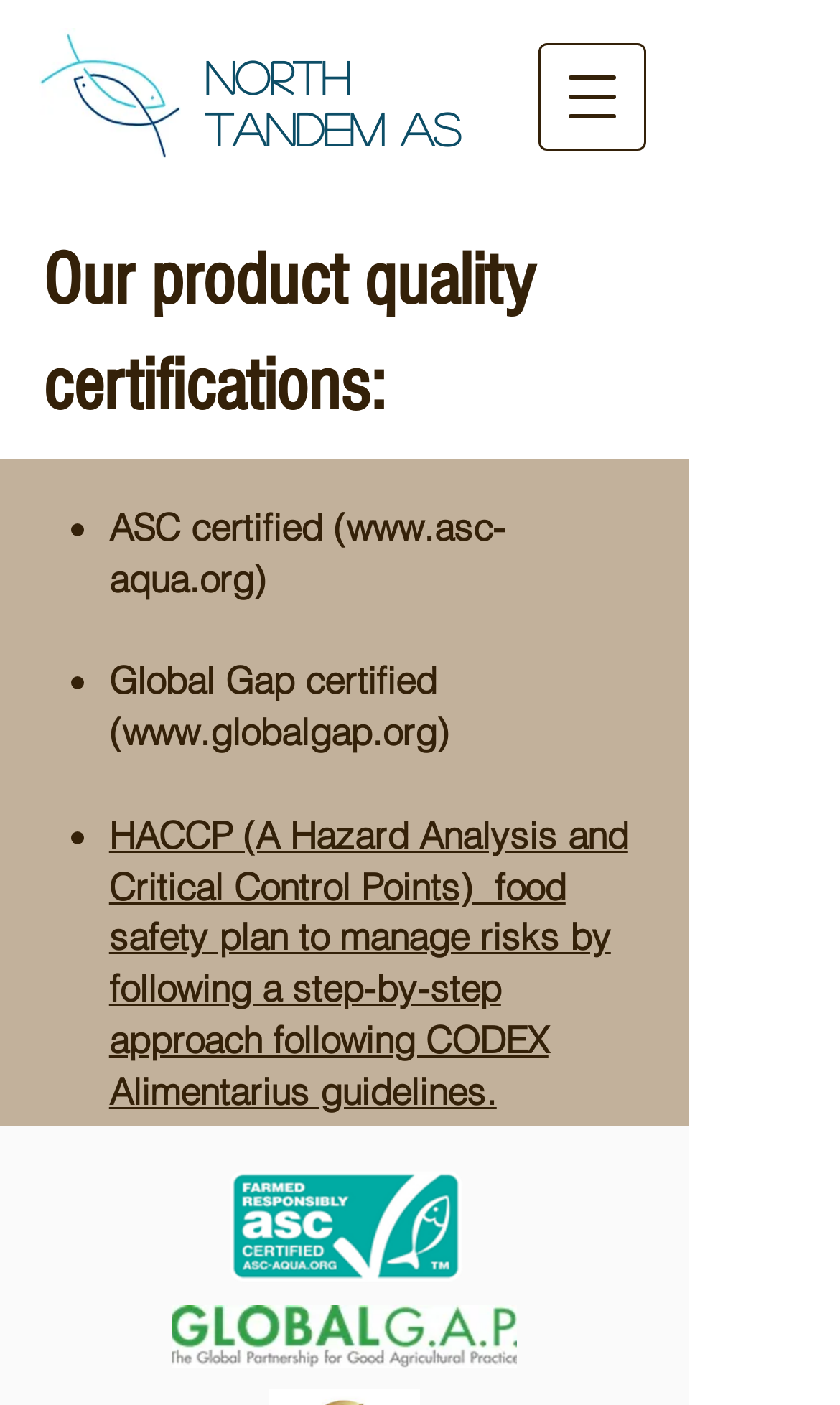Generate a comprehensive caption for the webpage you are viewing.

The webpage is about certifications from North Tandem AS. At the top left, there is a logo image of North Tandem AS, and next to it, a link to the company's homepage. On the top right, there is a button to open a navigation menu. 

Below the logo, there is a heading that reads "Our product quality certifications:". Under this heading, there is a list of certifications, each marked with a bullet point. The first certification is ASC certified, with a link to the ASC website. The second certification is Global Gap certified, with a link to the Global Gap website. The third certification is HACCP, a food safety plan, with a brief description of what it entails.

At the bottom of the page, there are two images, one on top of the other, but not overlapping. The top image is a rectangular shape, and the bottom image is a slightly wider rectangle.